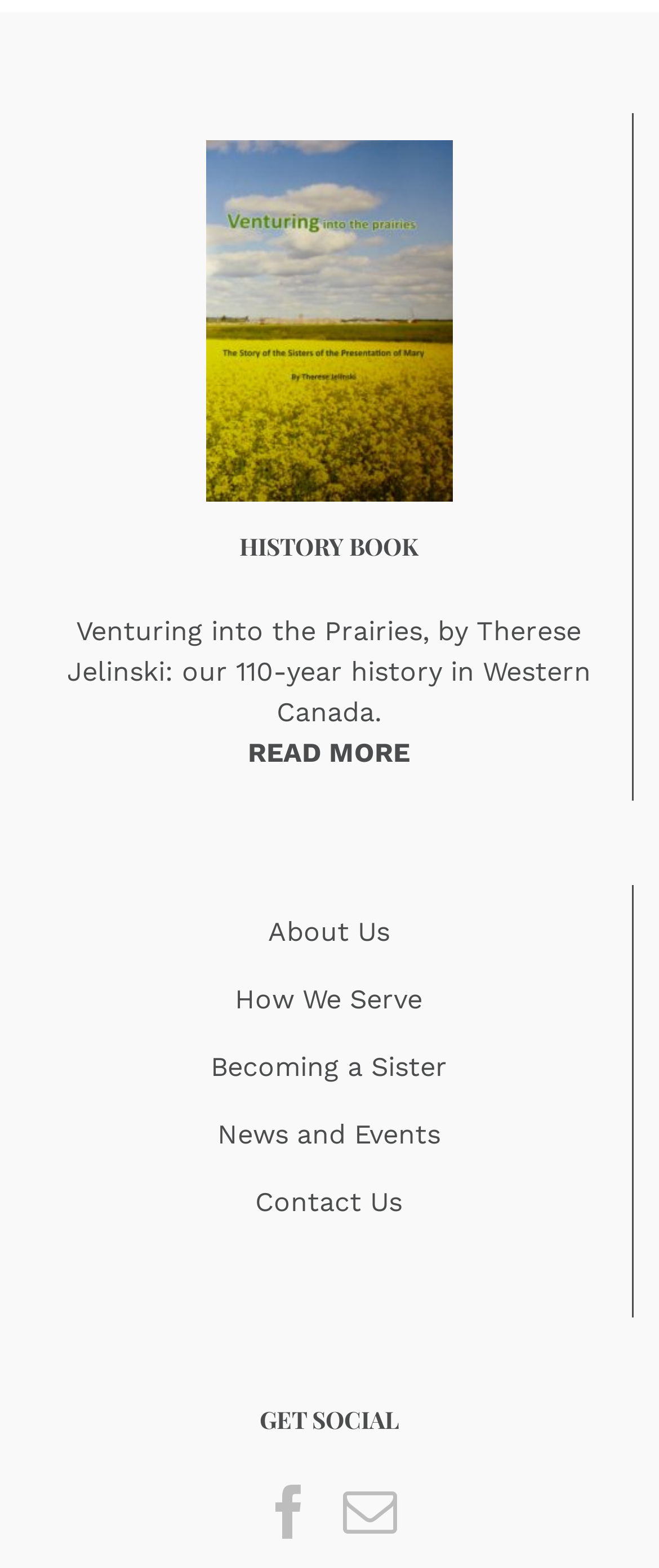Please indicate the bounding box coordinates of the element's region to be clicked to achieve the instruction: "View news and events". Provide the coordinates as four float numbers between 0 and 1, i.e., [left, top, right, bottom].

[0.329, 0.714, 0.668, 0.734]